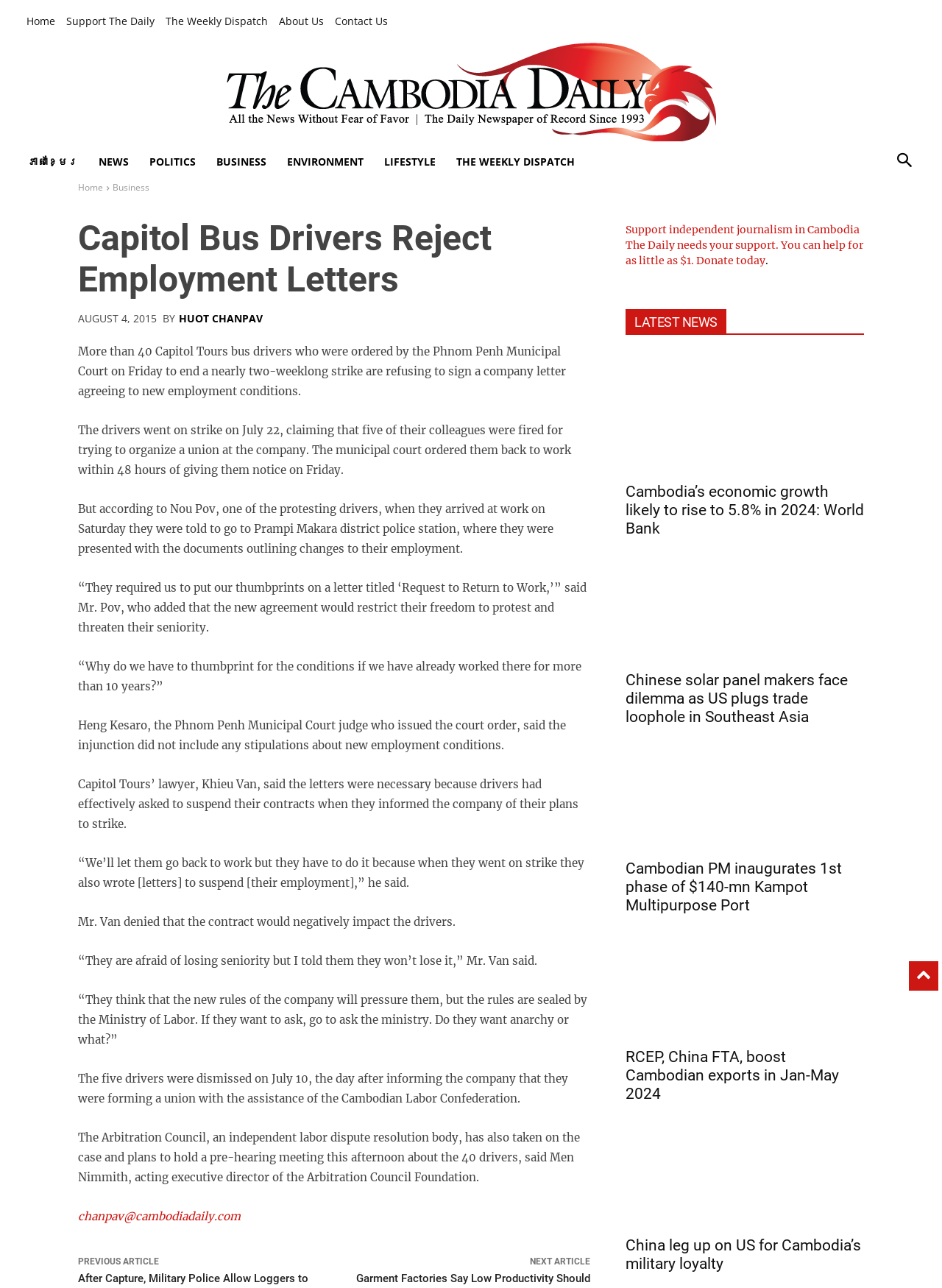Using the format (top-left x, top-left y, bottom-right x, bottom-right y), and given the element description, identify the bounding box coordinates within the screenshot: Politics

[0.148, 0.112, 0.219, 0.139]